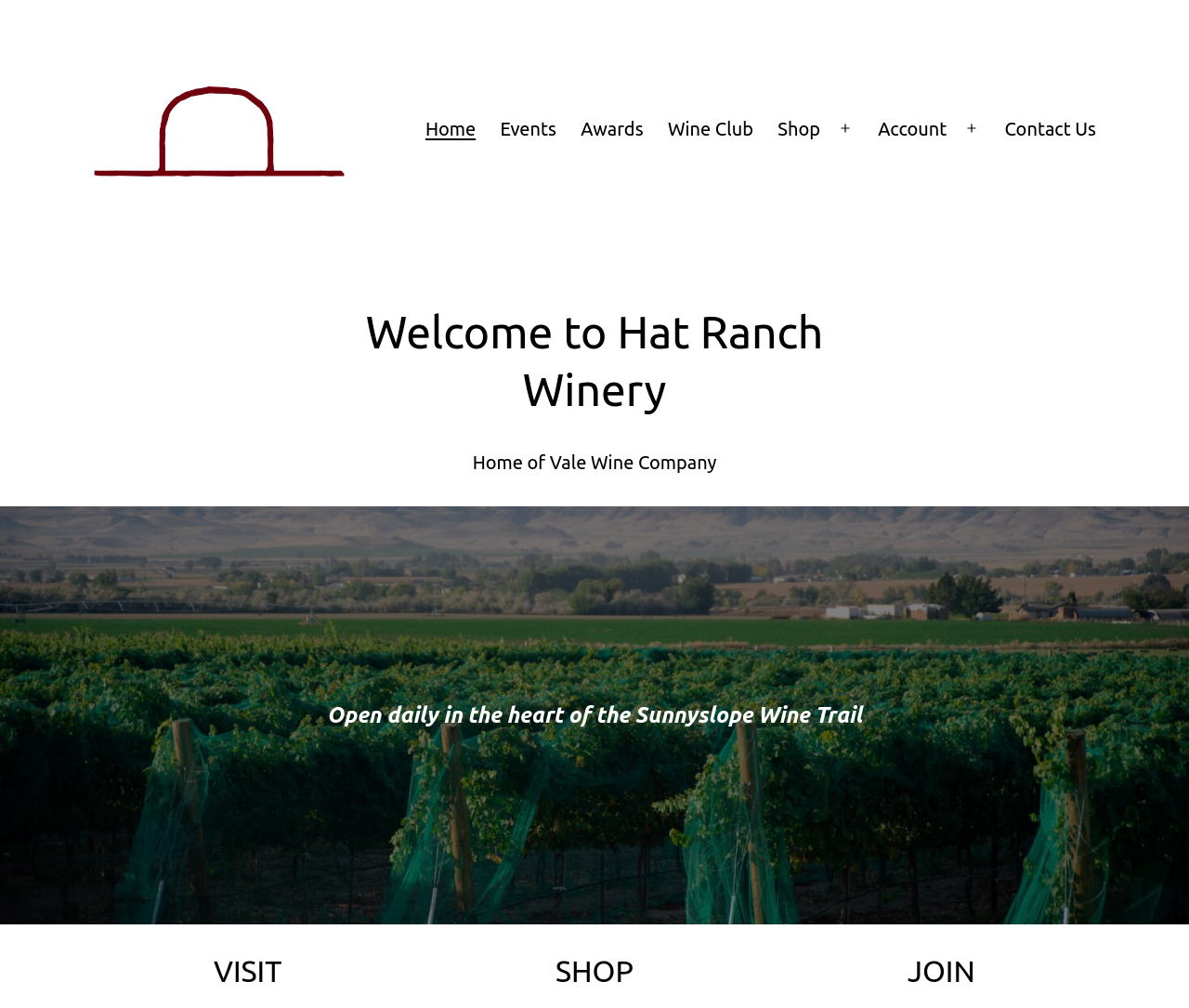Create an in-depth description of the webpage, covering main sections.

The webpage is about Hat Ranch Winery, a premier Idaho wine producer. At the top, there is a large heading displaying the winery's name. Below it, a navigation menu is situated, spanning almost the entire width of the page. The menu contains links to various sections, including Home, Events, Awards, Wine Club, Shop, and Contact Us. 

On the left side of the page, there is a prominent heading that reads "Welcome to Hat Ranch Winery". Below this heading, a paragraph of text describes the winery as the "Home of Vale Wine Company". 

Further down, there is a section with a highlighted background, containing two lines of text. The first line reads "Open daily in the heart of the Sunnyslope", and the second line says "Wine Trail". 

At the bottom of the page, there are three columns, each with a heading. The left column is labeled "VISIT", the middle column is labeled "SHOP", and the right column is labeled "JOIN".